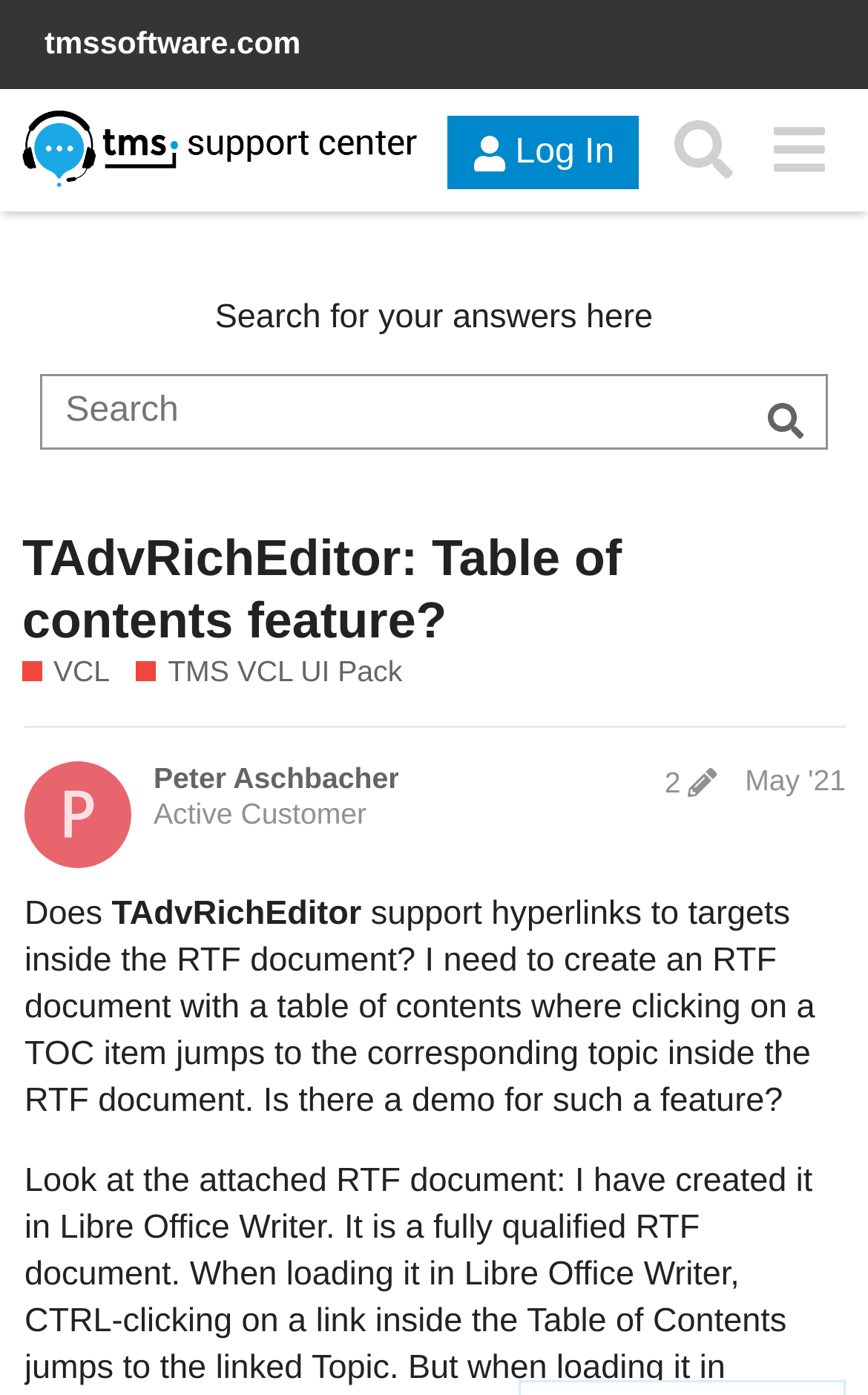What is the purpose of the textbox?
Please interpret the details in the image and answer the question thoroughly.

I found the answer by examining the textbox element, which has a label 'Search' and is located near the search button, indicating that it is used for searching purposes.